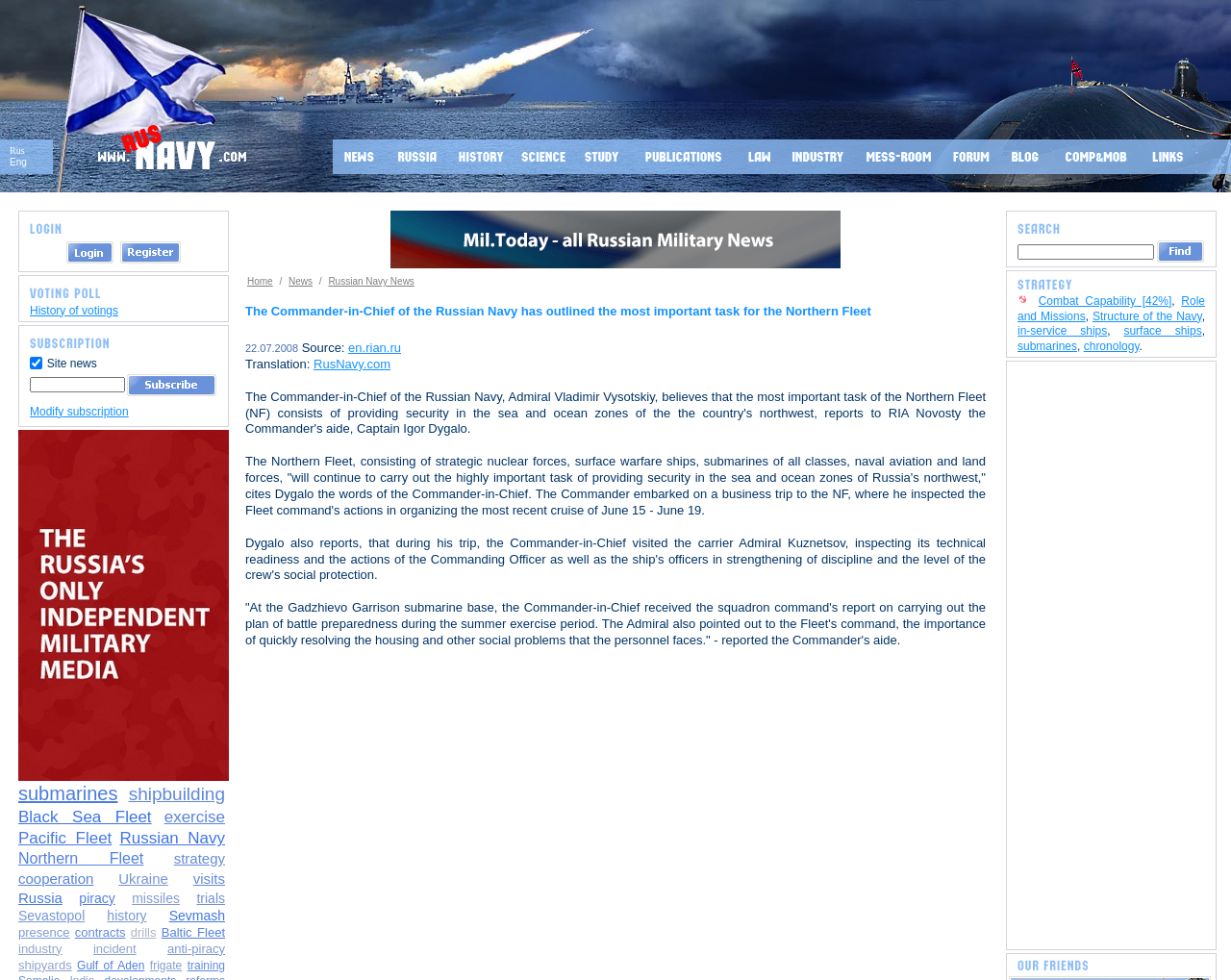Please predict the bounding box coordinates of the element's region where a click is necessary to complete the following instruction: "Enter your e-mail". The coordinates should be represented by four float numbers between 0 and 1, i.e., [left, top, right, bottom].

[0.024, 0.385, 0.102, 0.401]